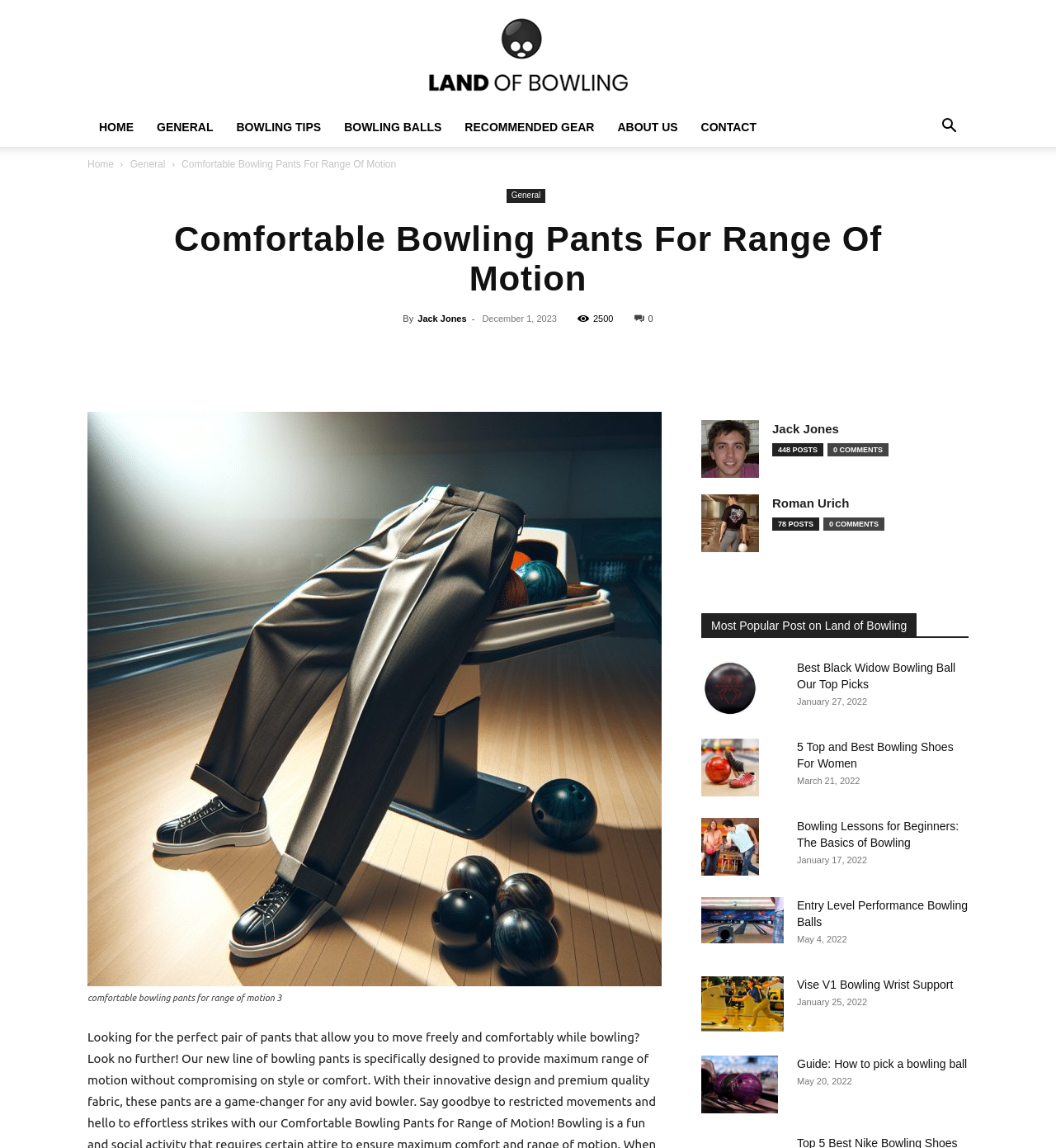Please identify the coordinates of the bounding box for the clickable region that will accomplish this instruction: "Read the article 'Comfortable Bowling Pants For Range Of Motion'".

[0.172, 0.138, 0.375, 0.148]